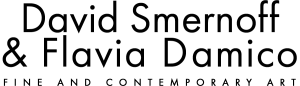What is the tone of the design?
Can you offer a detailed and complete answer to this question?

The caption describes the design as reflecting a modern yet traditional approach, which aligns with the overarching theme of the exhibition. This suggests that the design is a blend of contemporary and historical elements, creating a refined and elegant aesthetic.